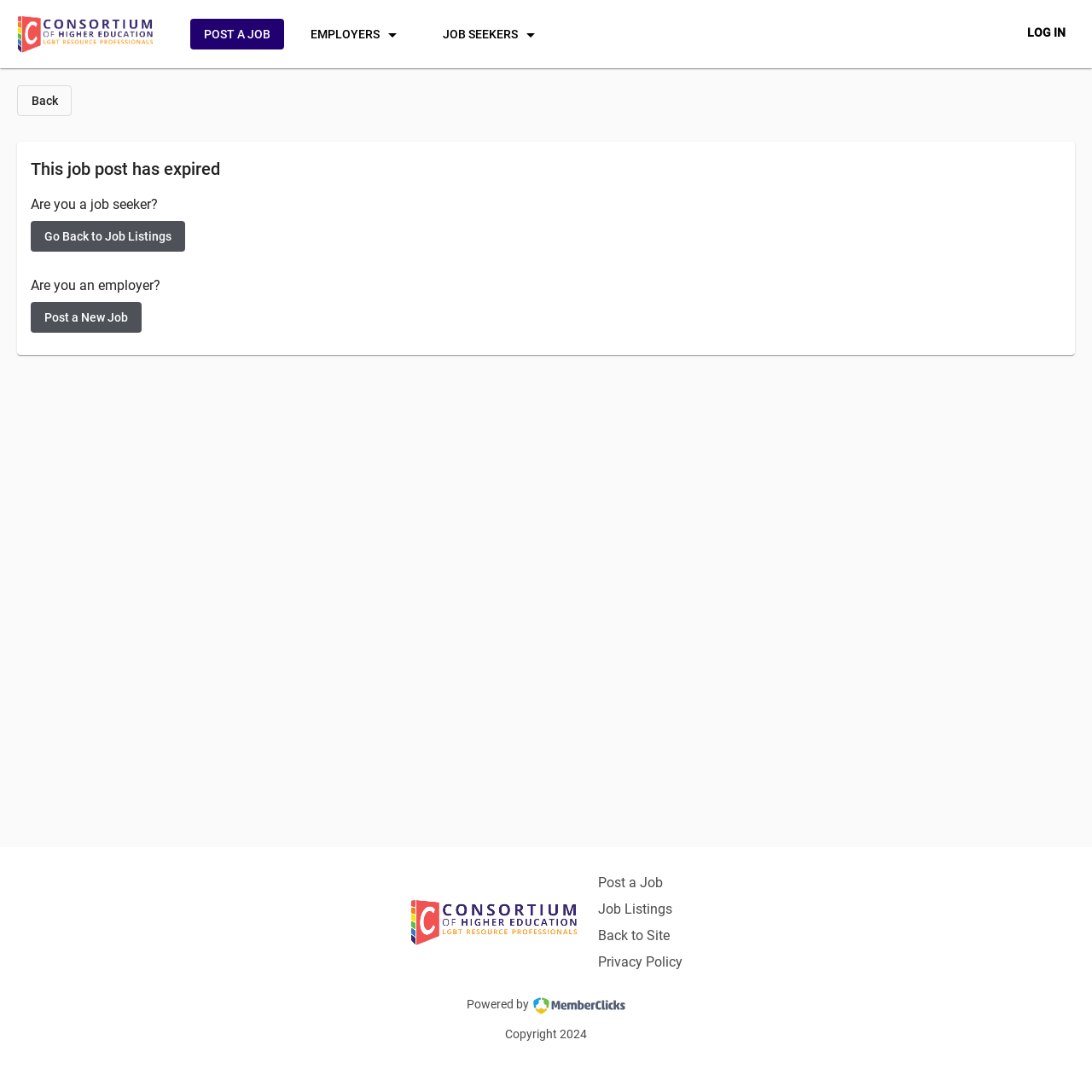Answer the question with a brief word or phrase:
What is the copyright year of the website?

2024